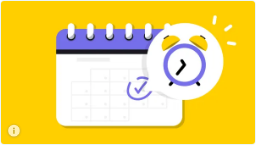Answer the following query concisely with a single word or phrase:
What is the purpose of the alarm clock icon?

To convey urgency